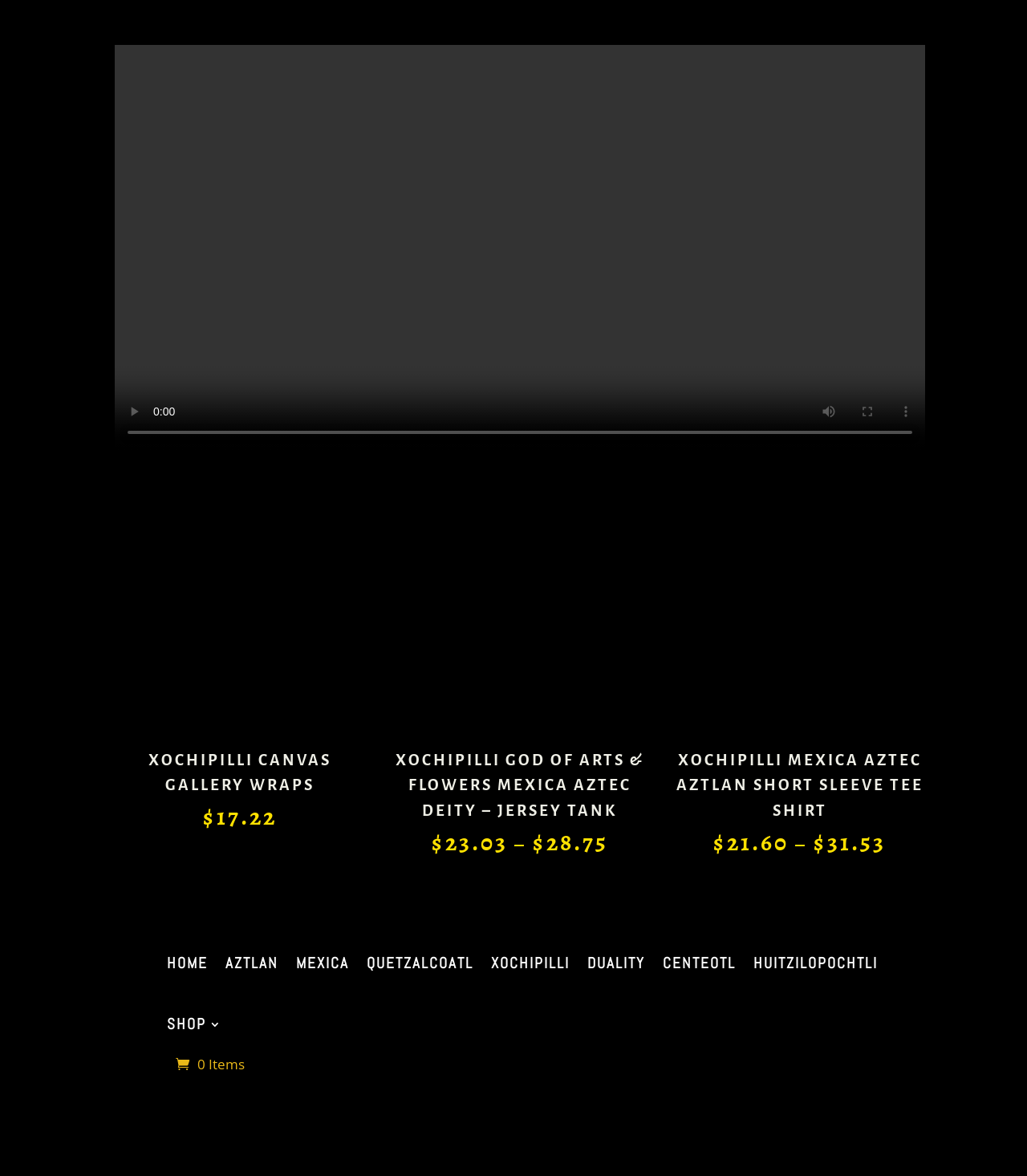Please pinpoint the bounding box coordinates for the region I should click to adhere to this instruction: "enter full screen mode".

[0.826, 0.334, 0.864, 0.366]